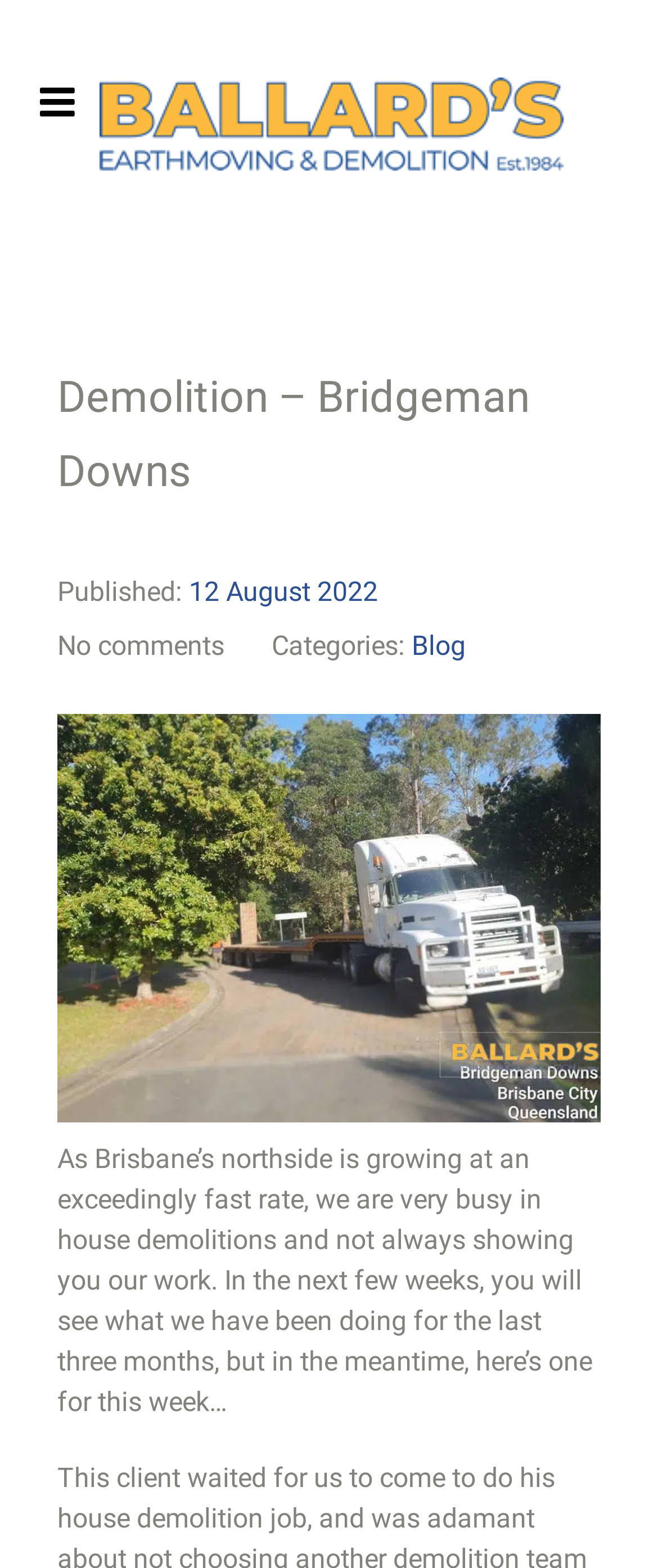Locate the bounding box coordinates of the UI element described by: "Beauty". The bounding box coordinates should consist of four float numbers between 0 and 1, i.e., [left, top, right, bottom].

None